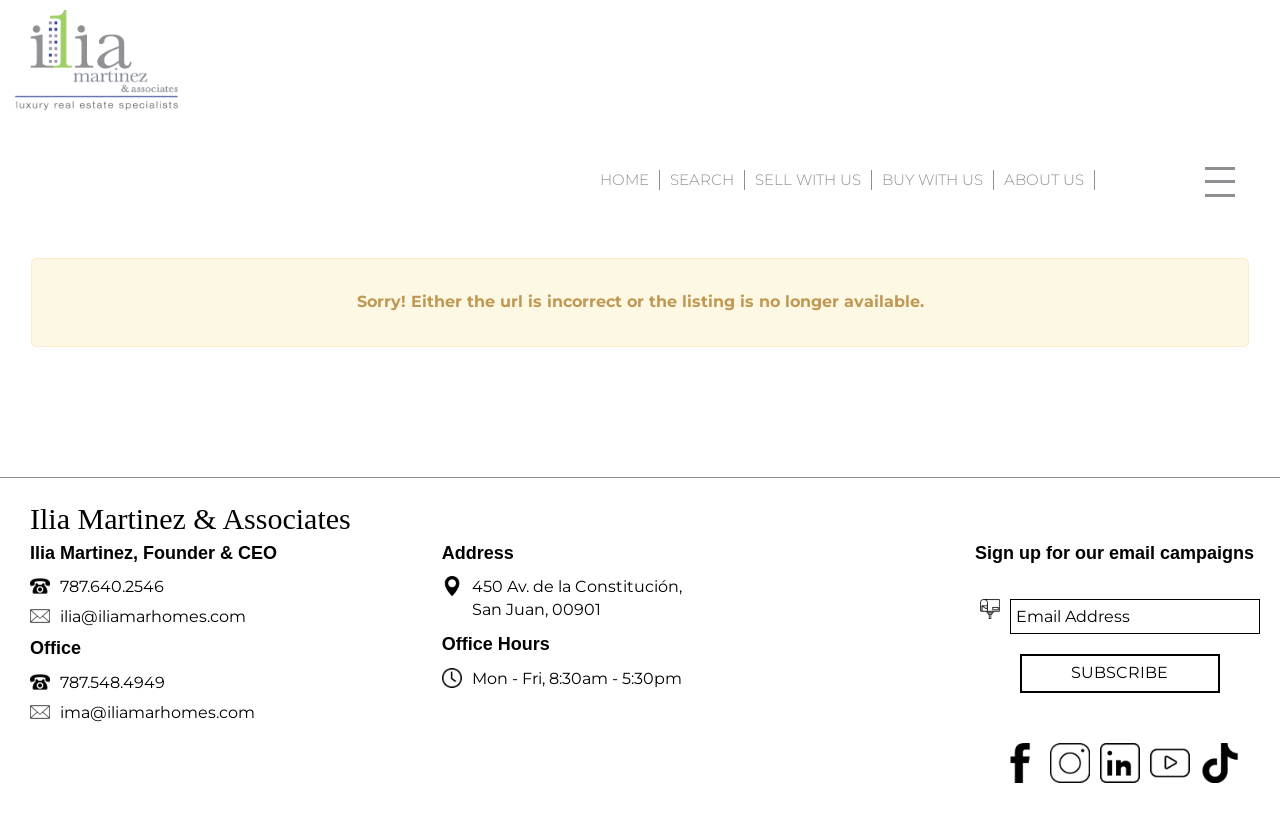Locate the bounding box of the UI element with the following description: "value="Subscribe"".

[0.797, 0.791, 0.953, 0.838]